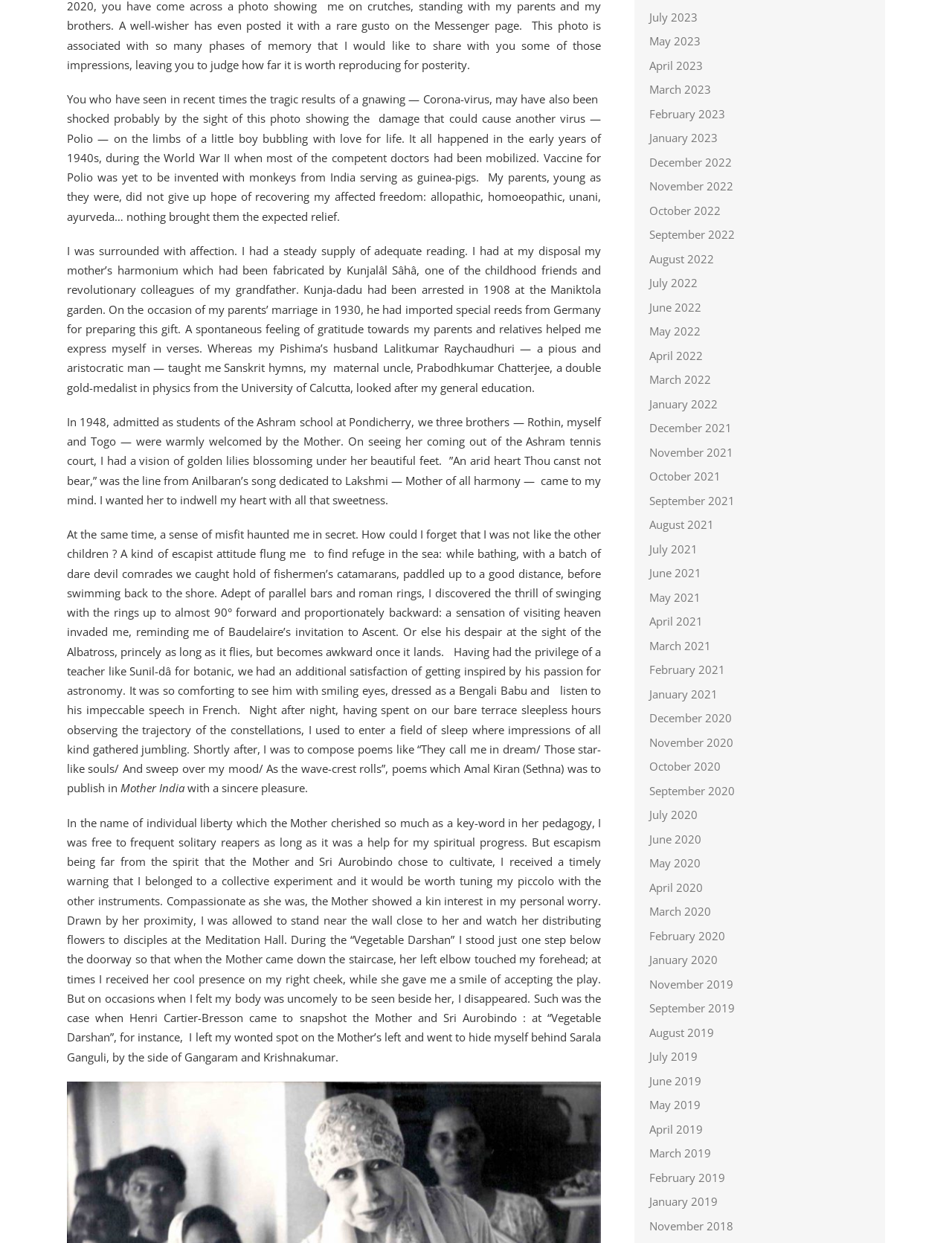Based on the element description: "I accept", identify the bounding box coordinates for this UI element. The coordinates must be four float numbers between 0 and 1, listed as [left, top, right, bottom].

None